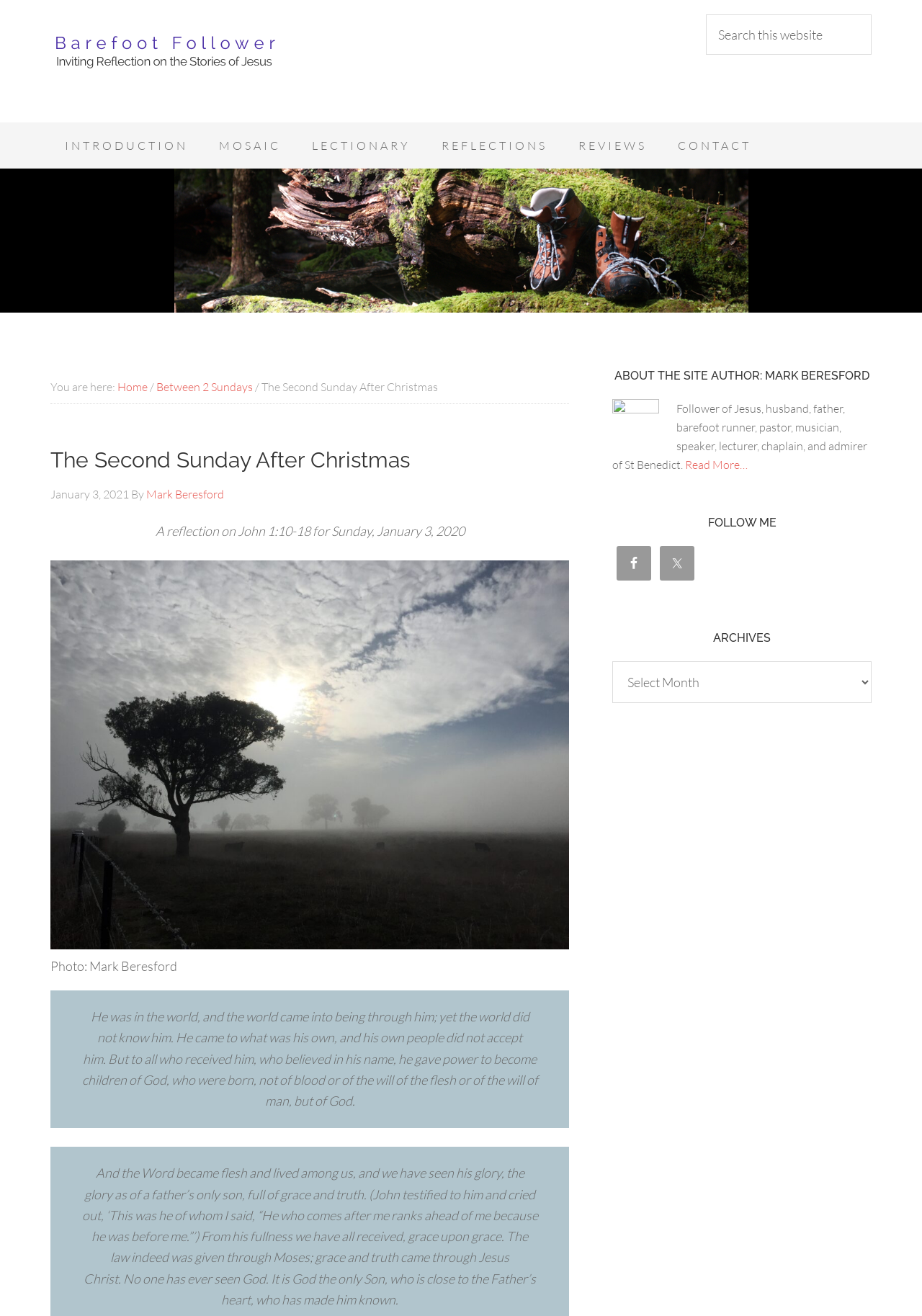Summarize the contents and layout of the webpage in detail.

This webpage is about a Christian reflection on John 1:10-18 for the Second Sunday After Christmas. At the top, there is a link to "Barefoot Follower" and a search bar with a search button. Below the search bar, there is a navigation menu with links to "INTRODUCTION", "MOSAIC", "LECTIONARY", "REFLECTIONS", "REVIEWS", and "CONTACT". 

To the right of the navigation menu, there is a breadcrumb trail showing the current page's location, with links to "Home" and "Between 2 Sundays". The main content of the page is a reflection on John 1:10-18, with a heading that includes the title and the date "January 3, 2021". Below the heading, there is a figure with a photo and a caption "Photo: Mark Beresford". 

The reflection text is divided into two paragraphs, quoting from John 1:10-18. To the right of the main content, there is a sidebar with three sections. The first section is about the site author, Mark Beresford, with a brief bio and a "Read More…" link. The second section is titled "FOLLOW ME" and has links to the author's Facebook and Twitter profiles, each with an icon. The third section is titled "ARCHIVES" and has a dropdown menu with archive options.